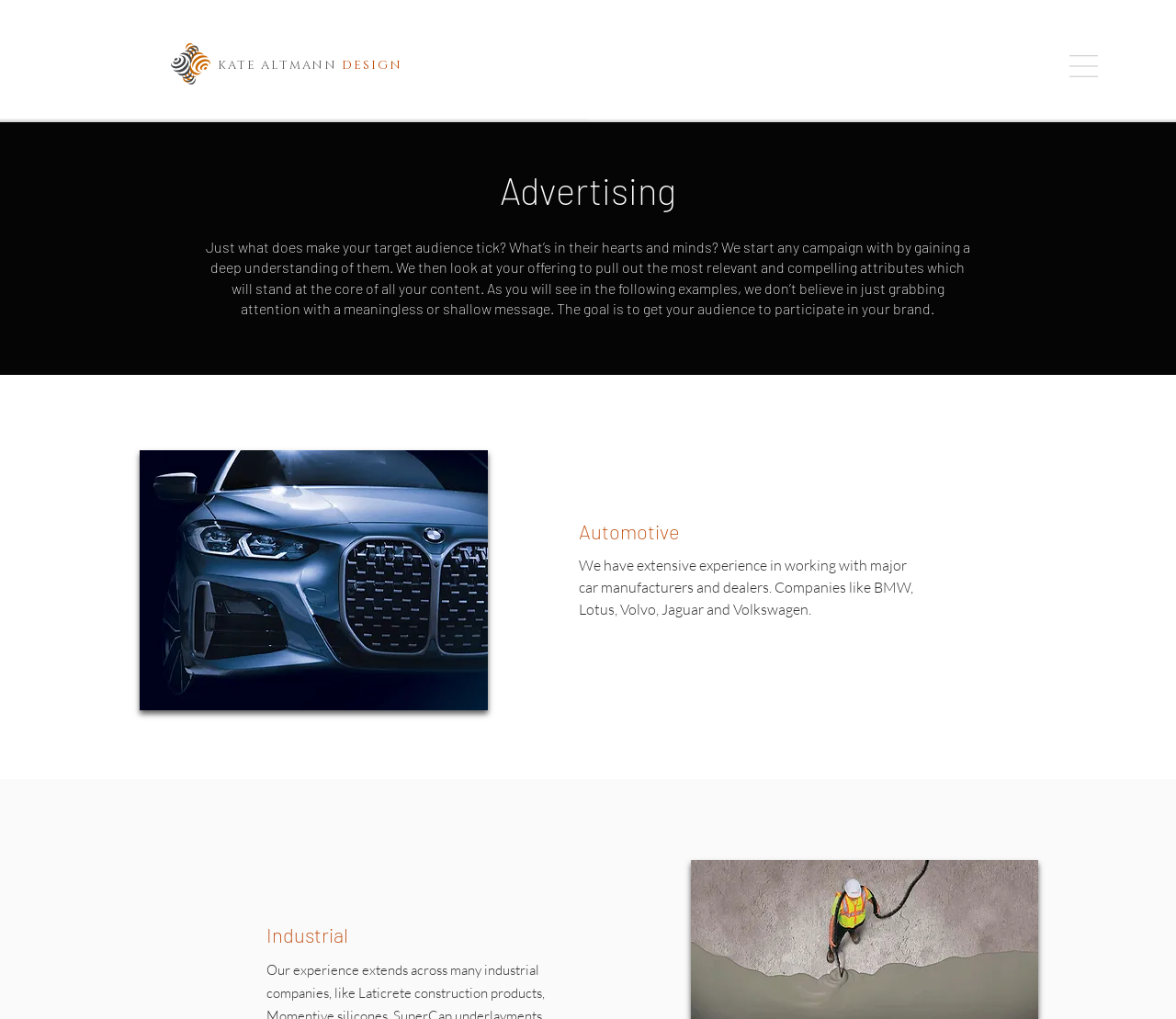What is the second industry mentioned?
Refer to the image and respond with a one-word or short-phrase answer.

Industrial